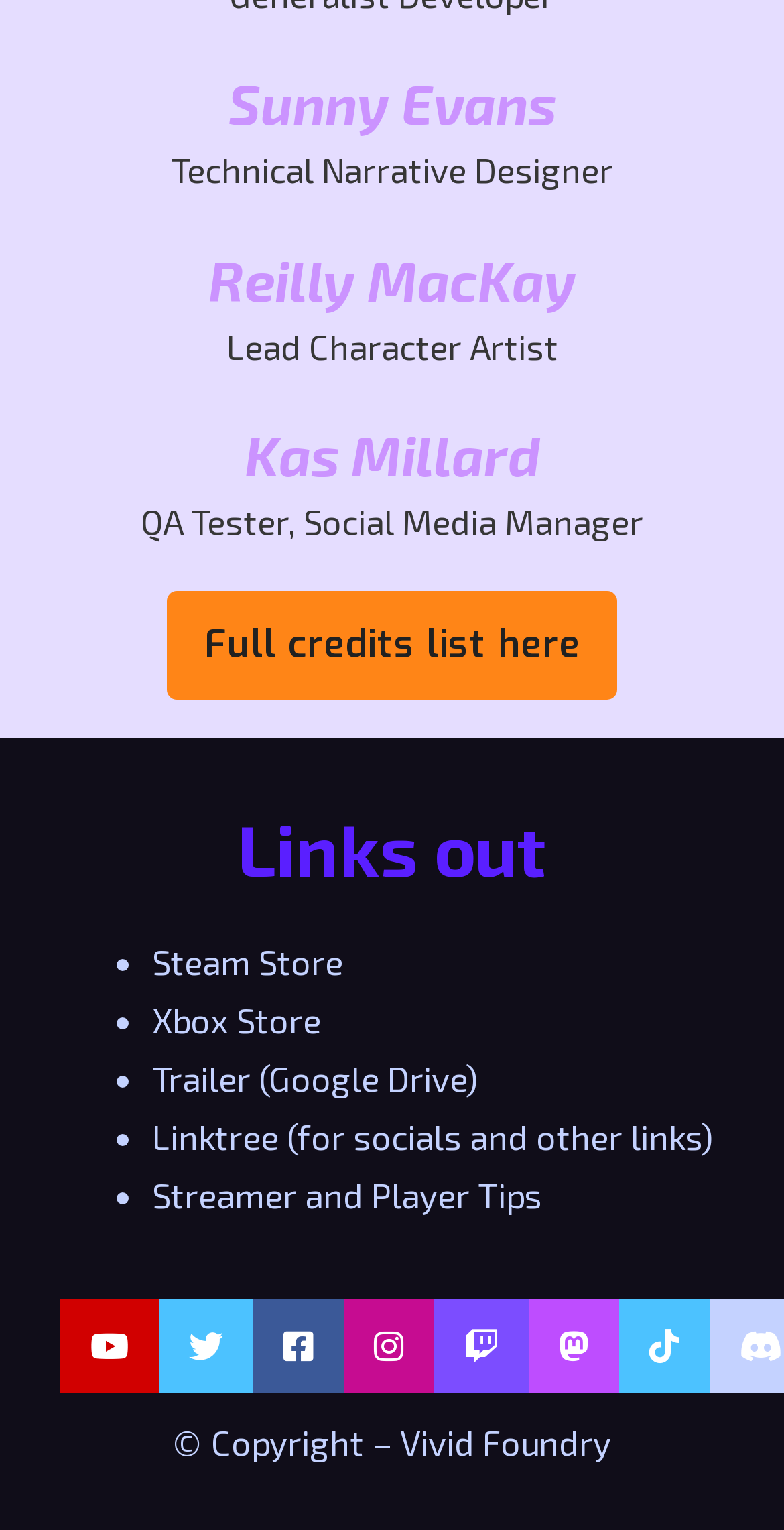What is Reilly MacKay's profession?
We need a detailed and exhaustive answer to the question. Please elaborate.

Based on the webpage, Reilly MacKay's name is mentioned with a link, and below it, there is a static text 'Lead Character Artist', which suggests that this is Reilly MacKay's profession.